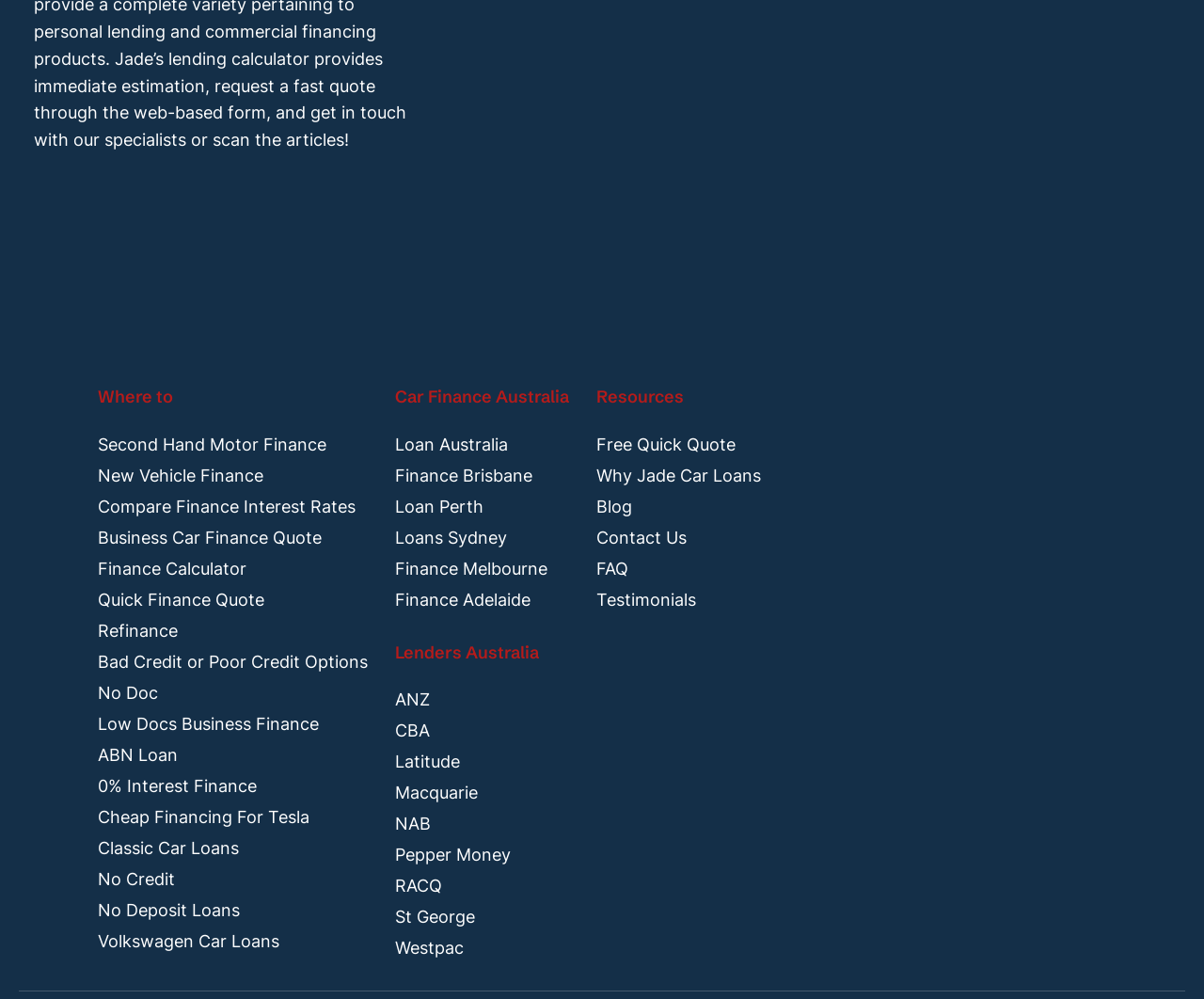What is the purpose of the 'Resources' section?
Provide a well-explained and detailed answer to the question.

The 'Resources' section appears to provide additional information and tools for users, including a 'Free Quick Quote', 'Why Jade Car Loans', 'Blog', 'Contact Us', 'FAQ', and 'Testimonials'.